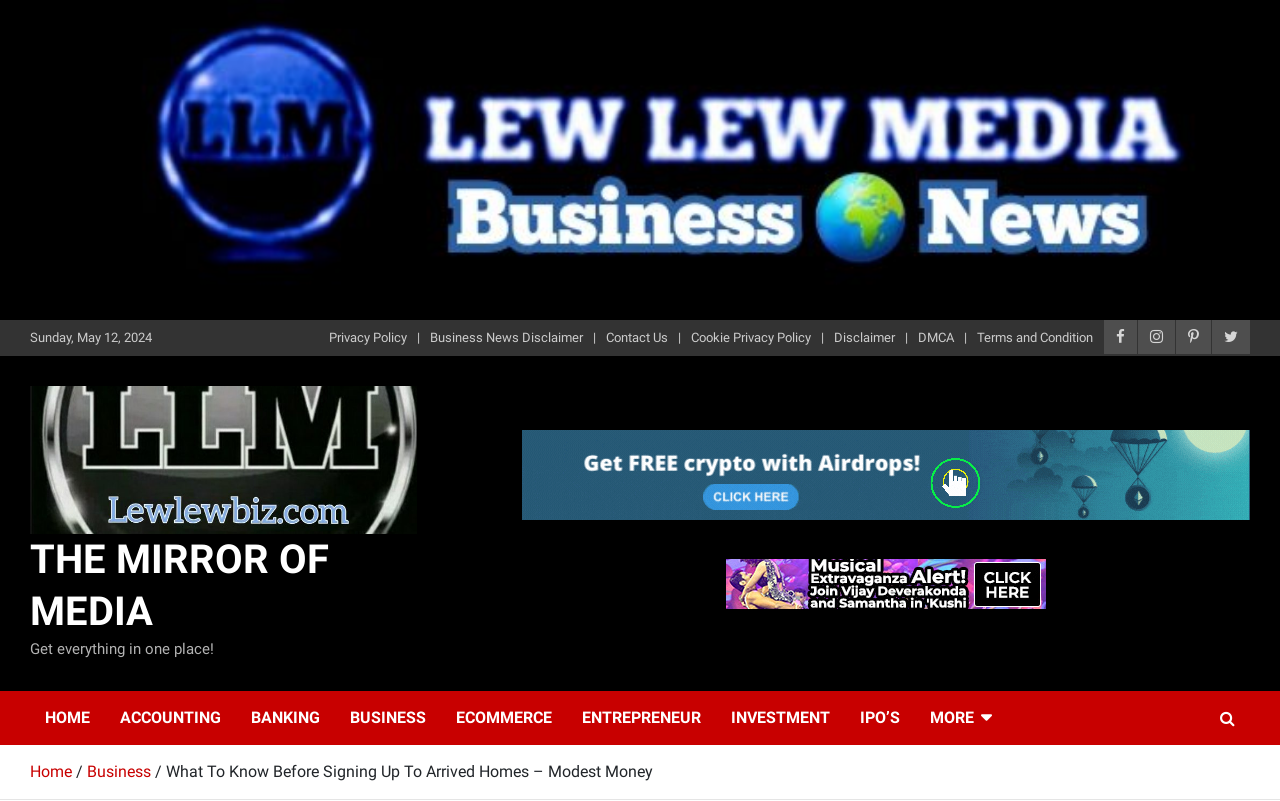Reply to the question with a brief word or phrase: What is the date mentioned on the webpage?

Sunday, May 12, 2024